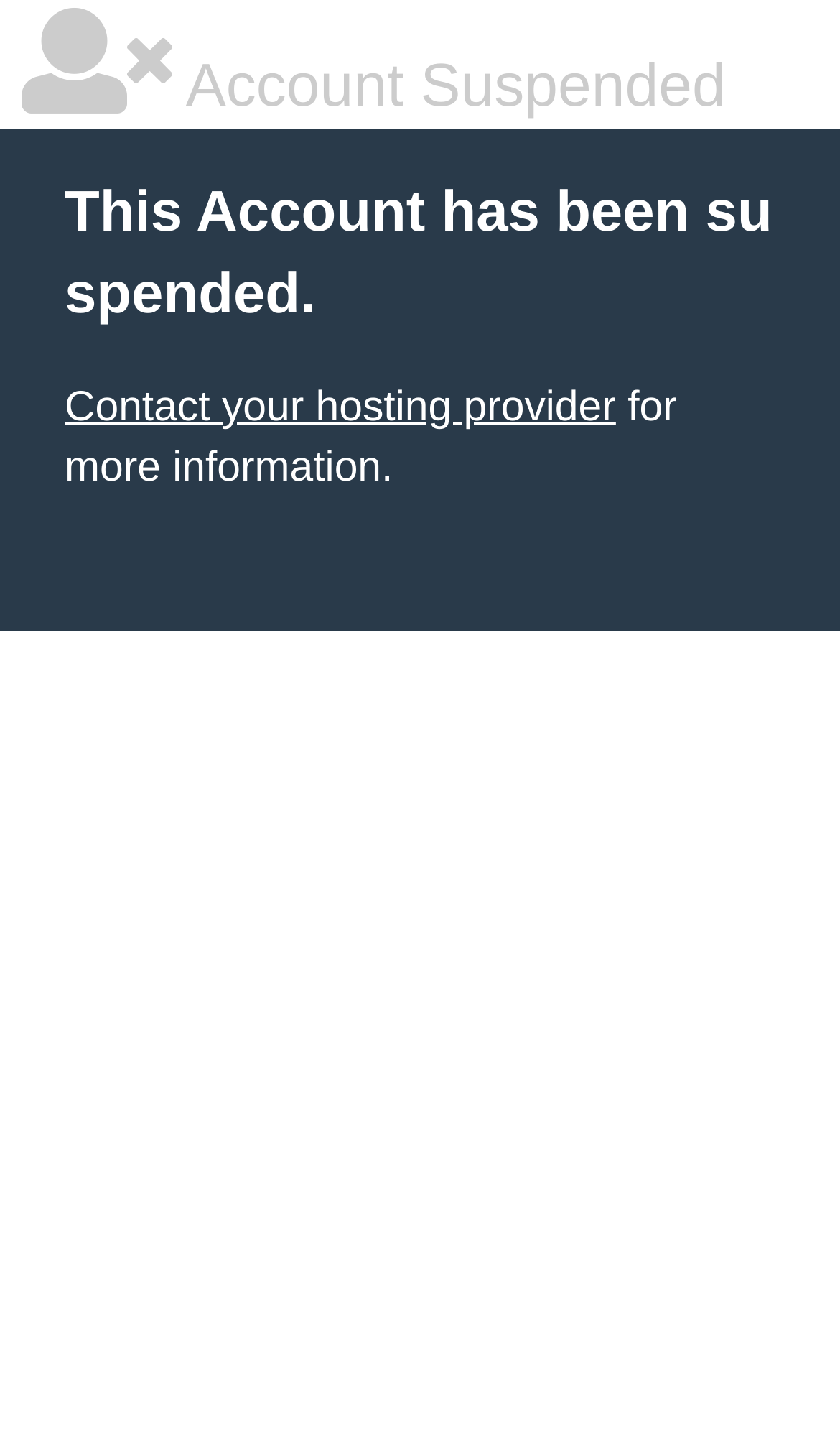Can you find the bounding box coordinates for the UI element given this description: "Contact your hosting provider"? Provide the coordinates as four float numbers between 0 and 1: [left, top, right, bottom].

[0.077, 0.268, 0.733, 0.301]